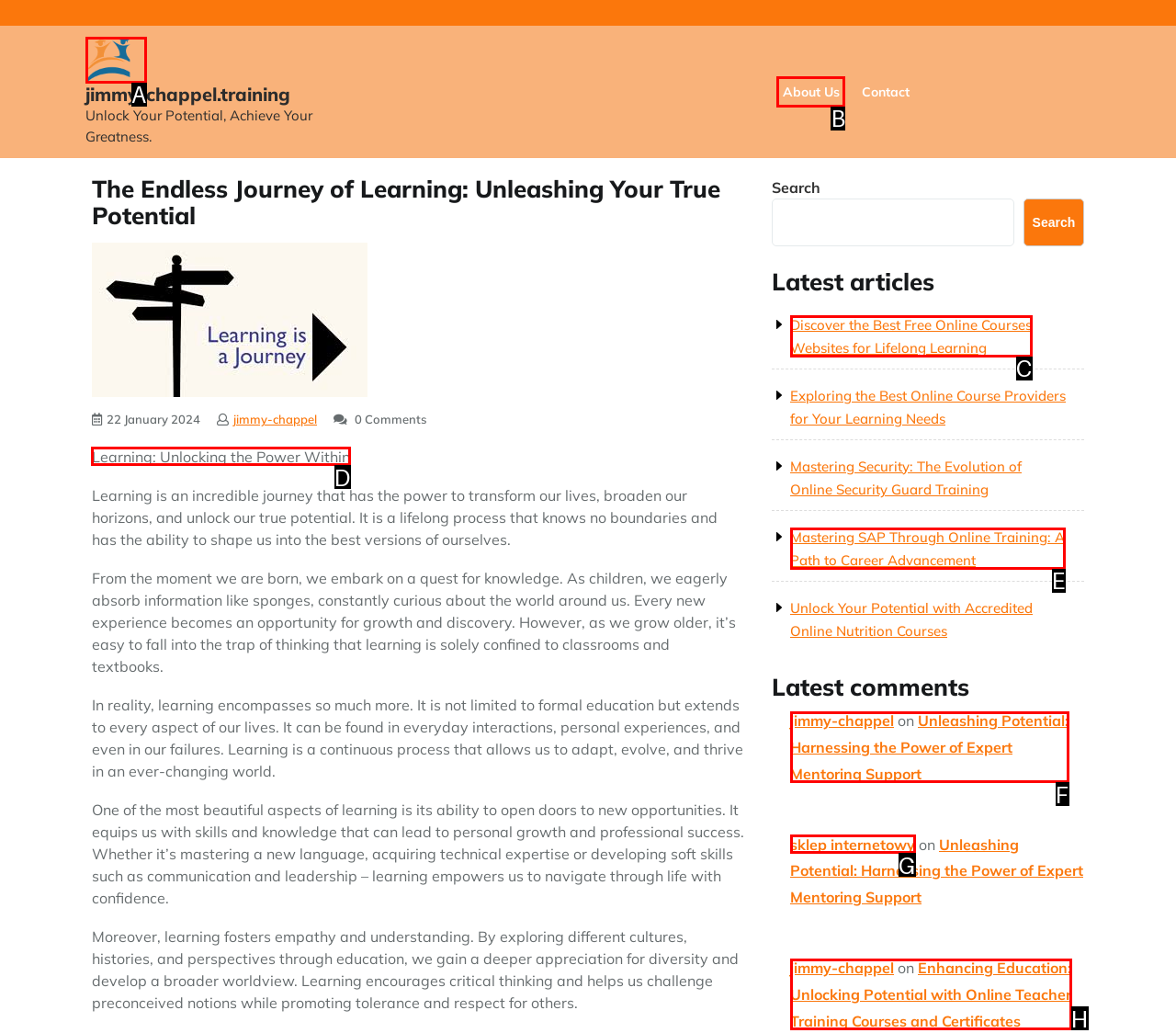For the instruction: Read the 'Learning: Unlocking the Power Within' article, which HTML element should be clicked?
Respond with the letter of the appropriate option from the choices given.

D